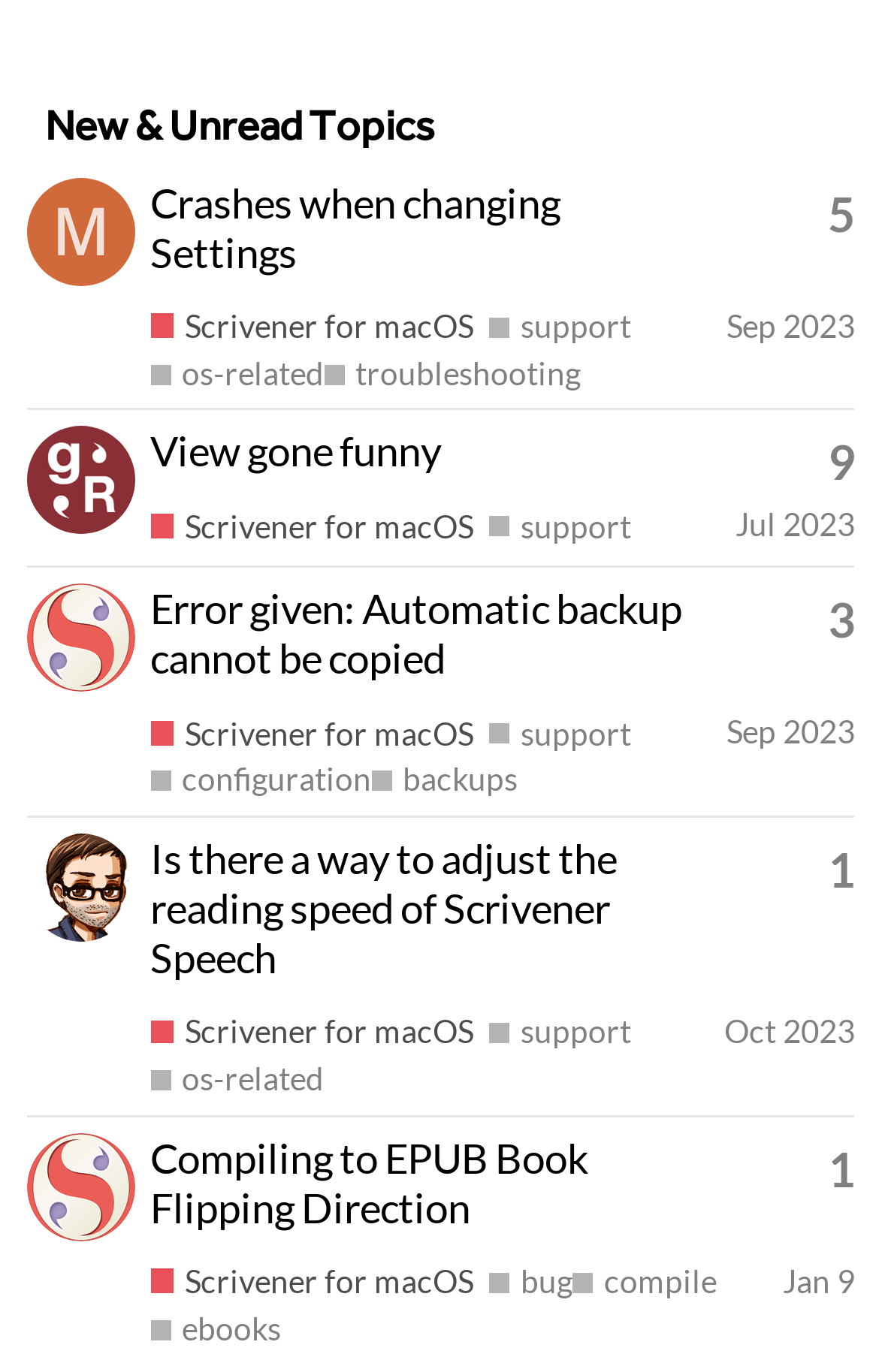Ascertain the bounding box coordinates for the UI element detailed here: "Jul 2023". The coordinates should be provided as [left, top, right, bottom] with each value being a float between 0 and 1.

[0.837, 0.367, 0.973, 0.395]